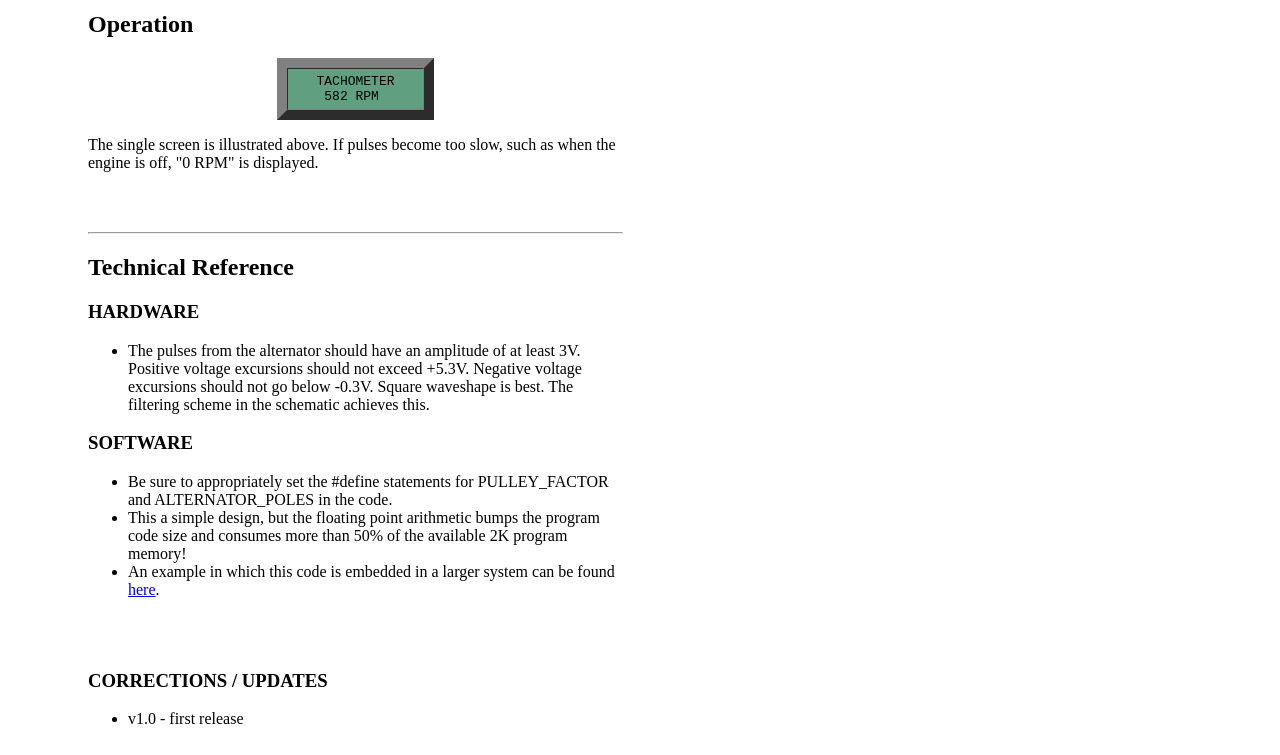What percentage of program memory is consumed by the floating point arithmetic?
Based on the image, provide a one-word or brief-phrase response.

more than 50%